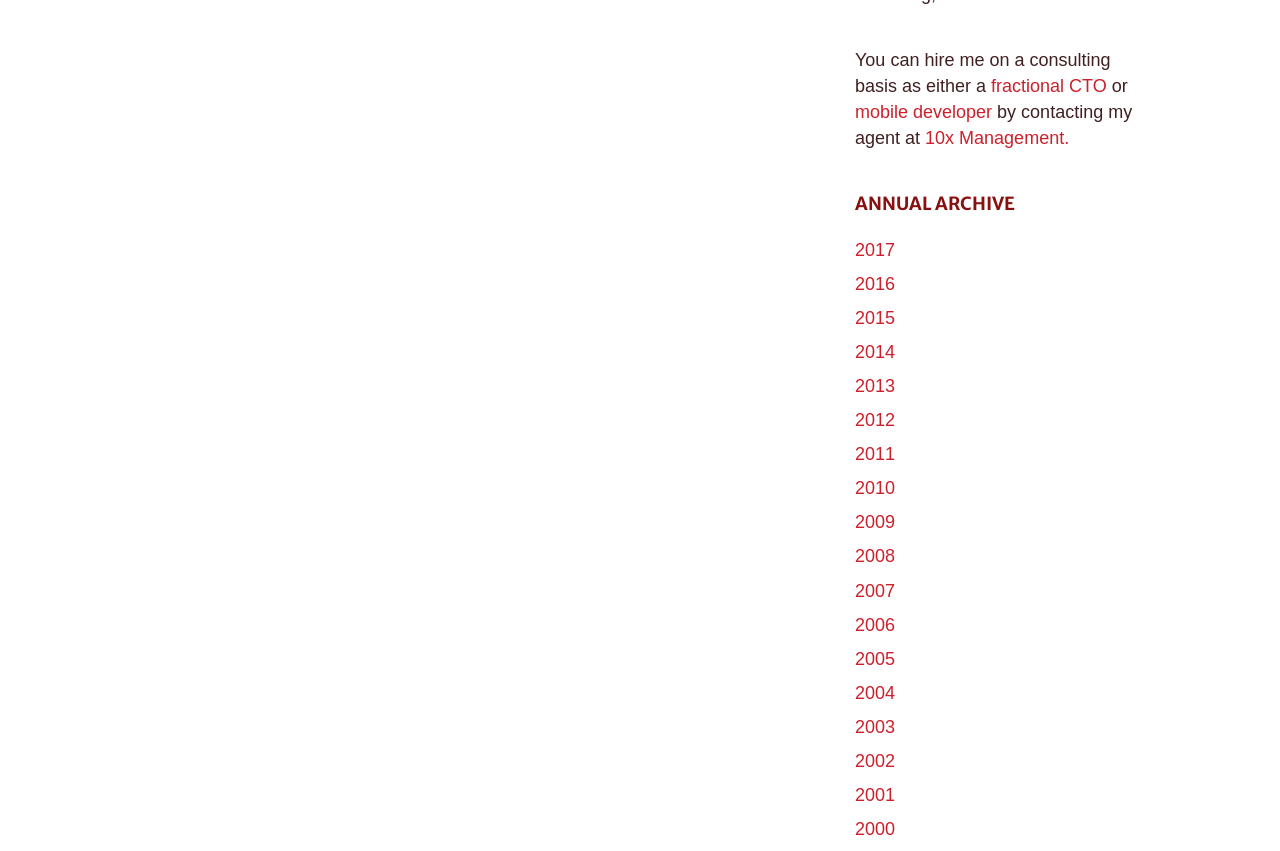How many years are listed in the 'ANNUAL ARCHIVE' section?
Please look at the screenshot and answer using one word or phrase.

18